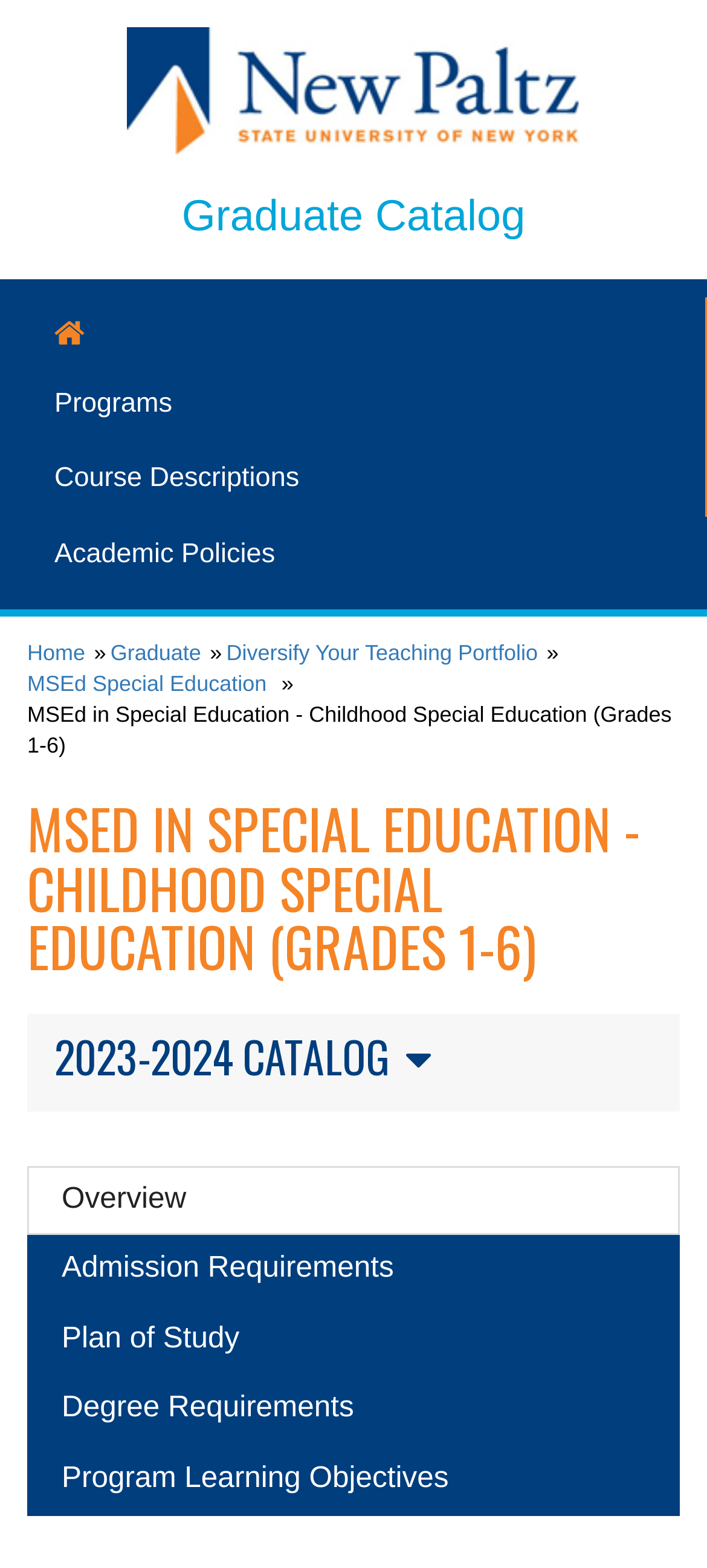Please locate the bounding box coordinates for the element that should be clicked to achieve the following instruction: "navigate to home page". Ensure the coordinates are given as four float numbers between 0 and 1, i.e., [left, top, right, bottom].

[0.0, 0.191, 0.997, 0.234]